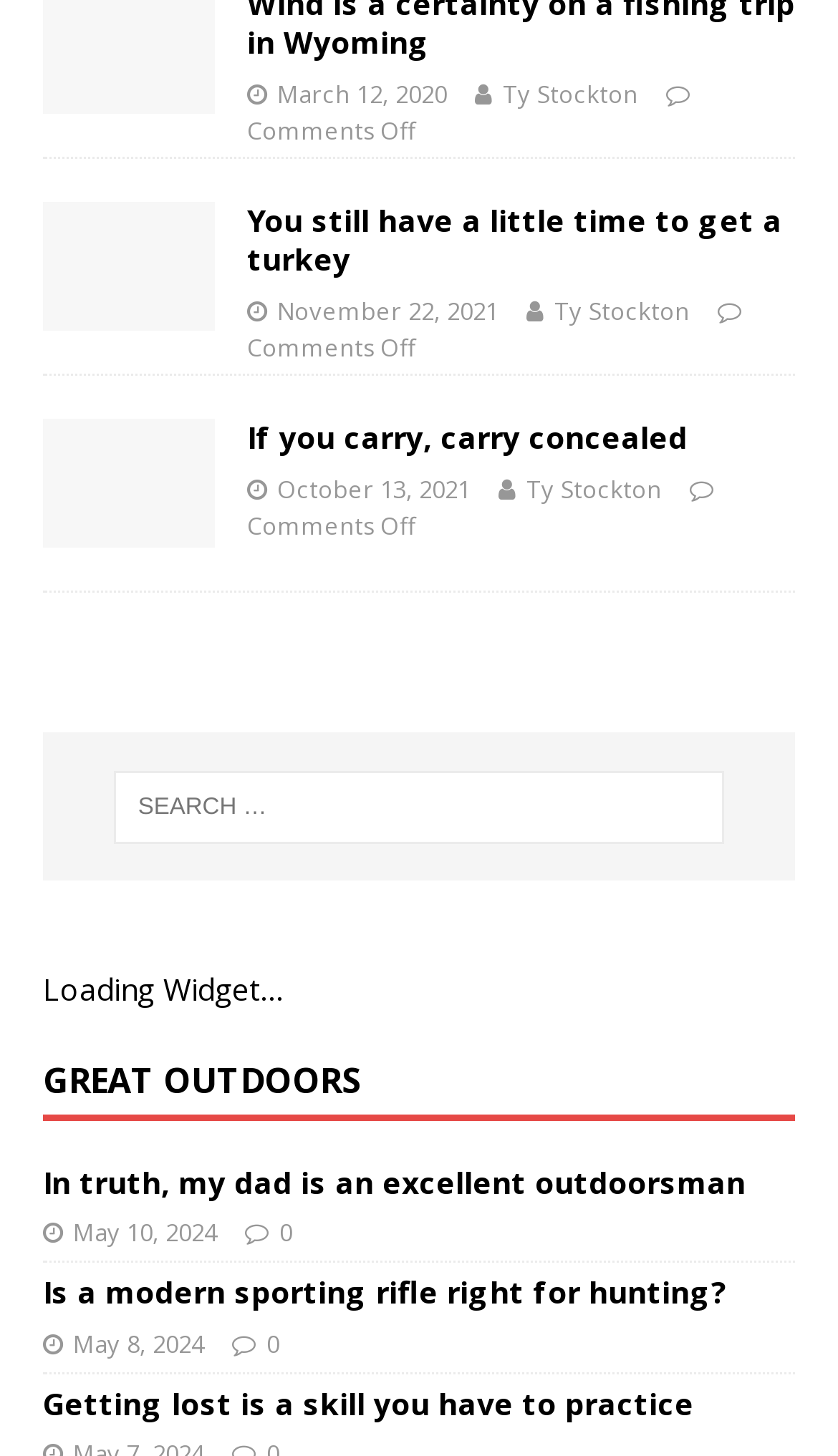Predict the bounding box coordinates for the UI element described as: "cherry picker hire Lincoln". The coordinates should be four float numbers between 0 and 1, presented as [left, top, right, bottom].

None